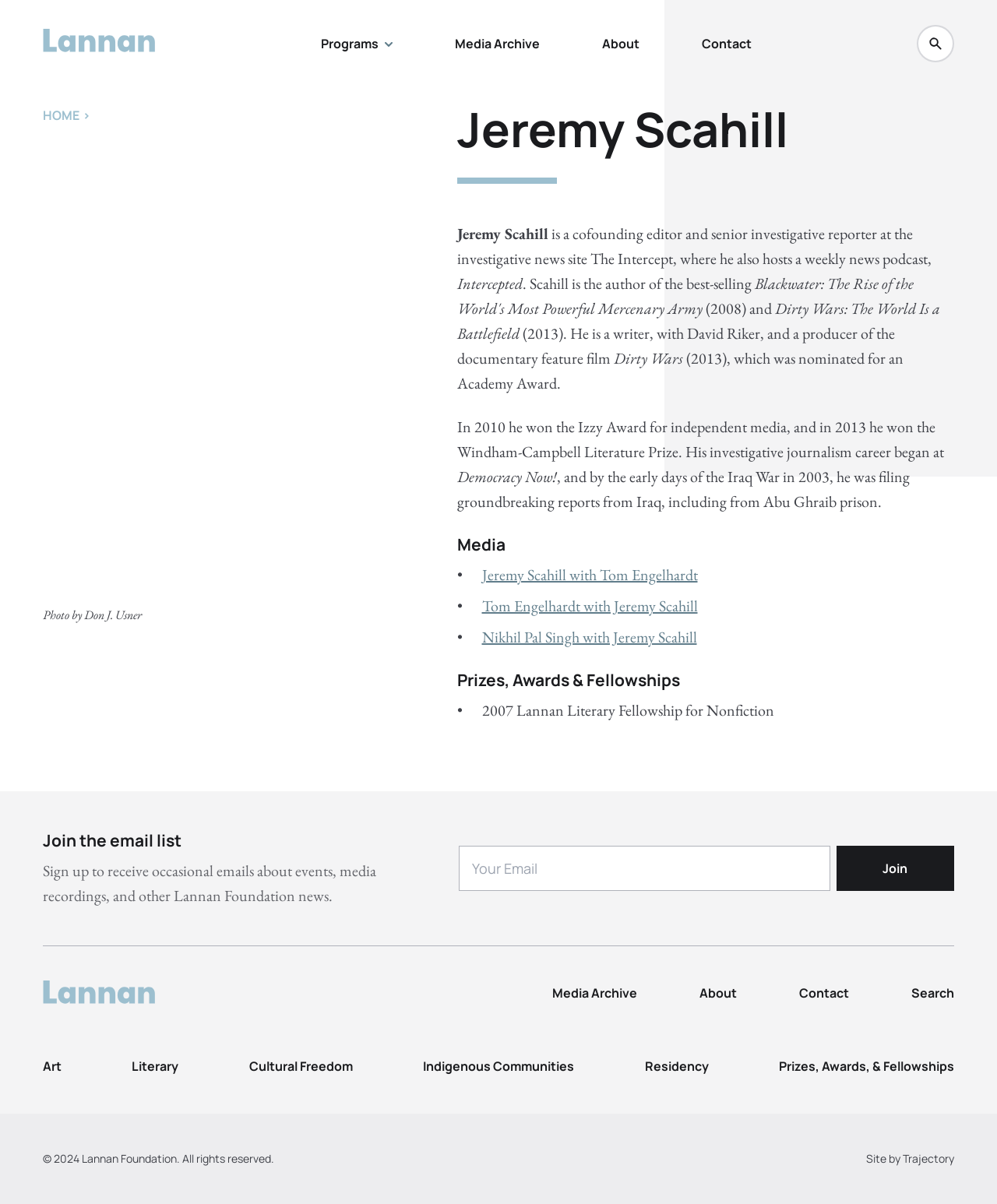Examine the image and give a thorough answer to the following question:
What is the title of the documentary feature film written by Jeremy Scahill?

The webpage mentions that Jeremy Scahill is a writer, along with David Riker, and a producer of the documentary feature film 'Dirty Wars: The World Is a Battlefield'.